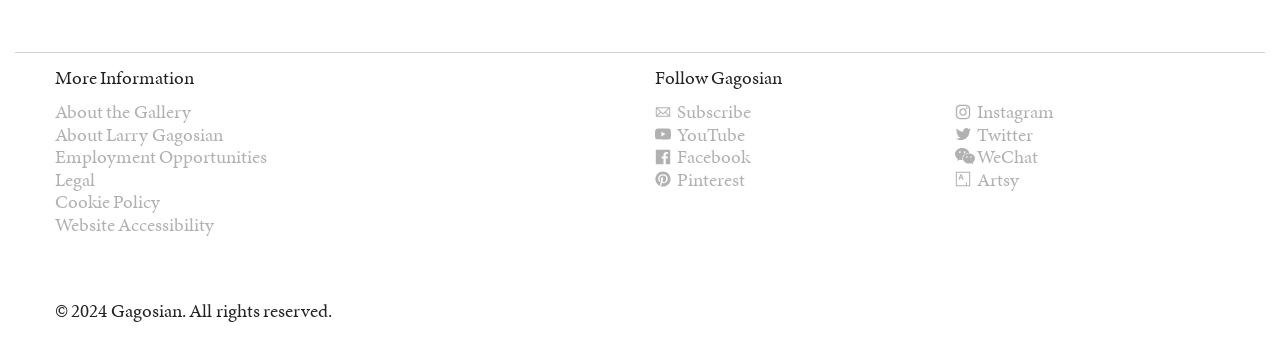Please locate the bounding box coordinates of the region I need to click to follow this instruction: "Follow Gagosian on Instagram".

[0.746, 0.279, 0.823, 0.355]